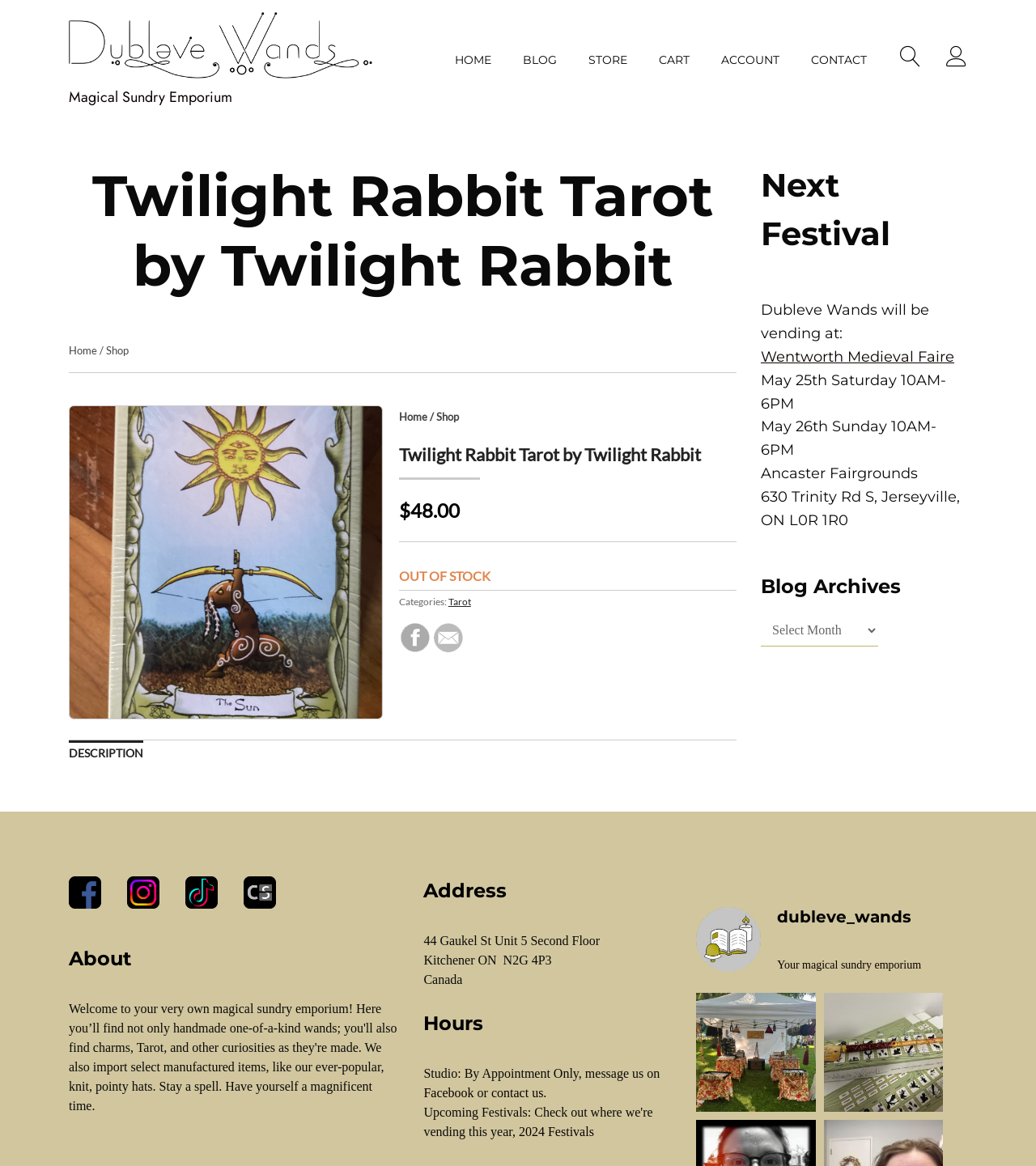What social media platform is linked to the shop?
Please look at the screenshot and answer using one word or phrase.

Facebook